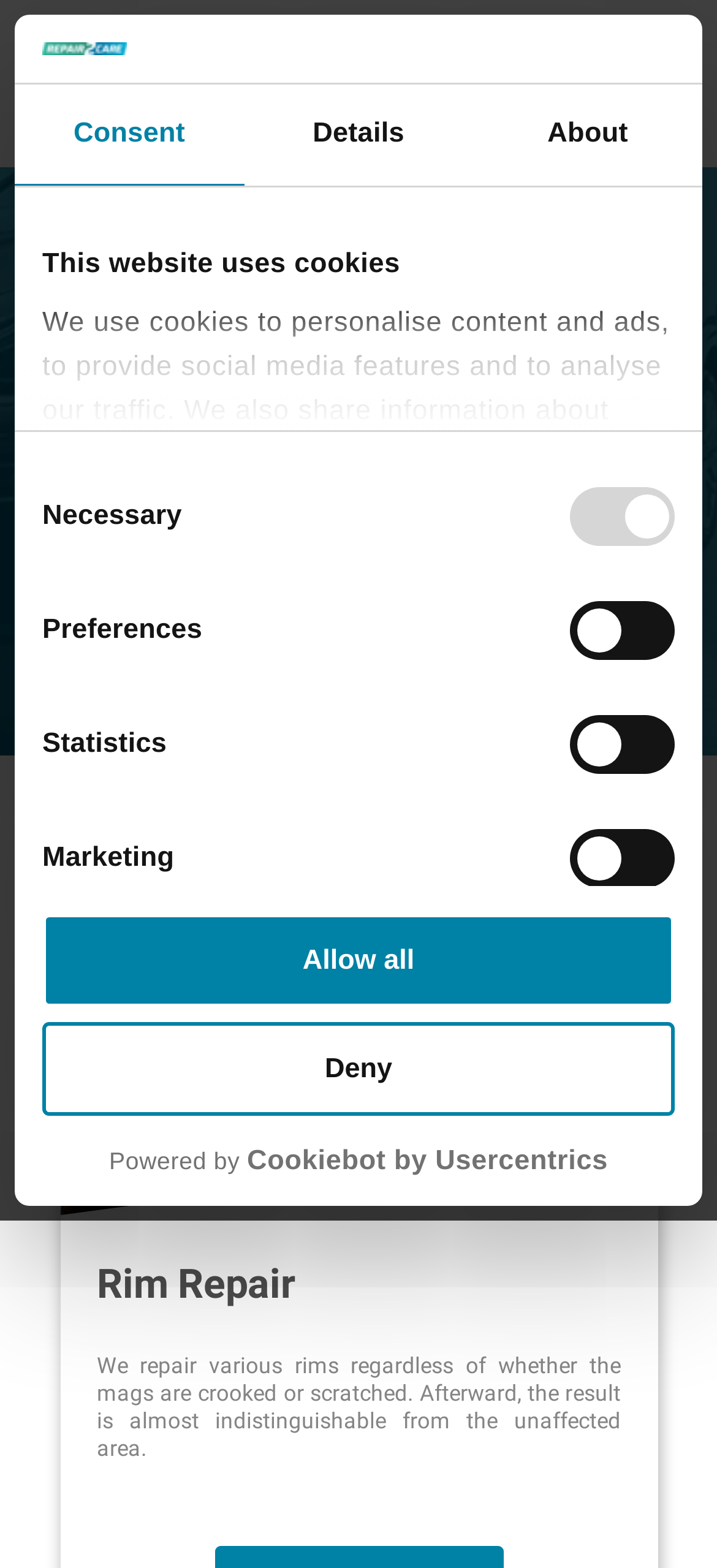Please reply with a single word or brief phrase to the question: 
What is the name of the service mentioned below the 'Exterior Repairs' heading?

Rim Repair